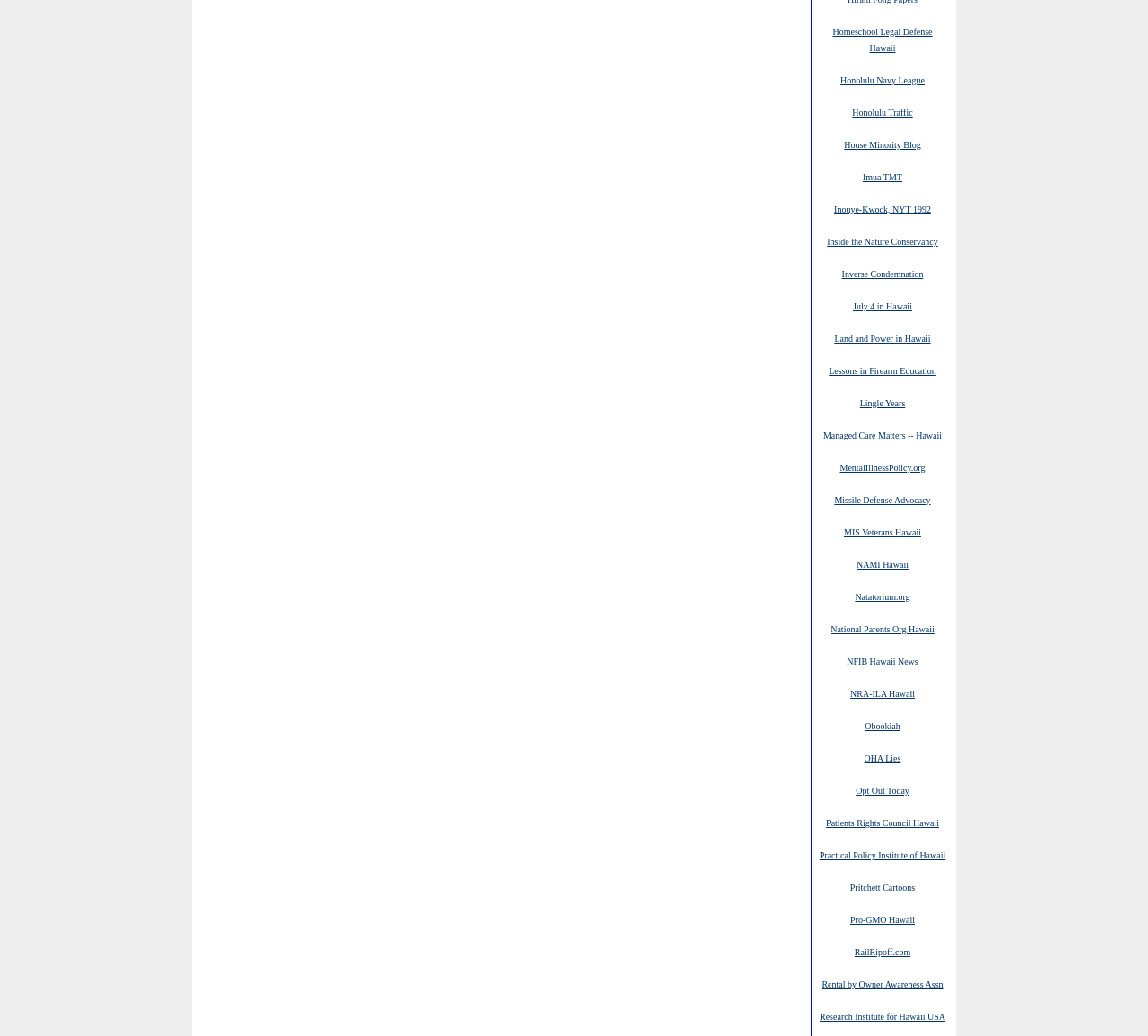Using the information shown in the image, answer the question with as much detail as possible: What type of organization is 'NAMI Hawaii'?

Based on the title of the link 'NAMI Hawaii', I can infer that NAMI stands for National Alliance on Mental Illness, which suggests that 'NAMI Hawaii' is an organization related to mental health.